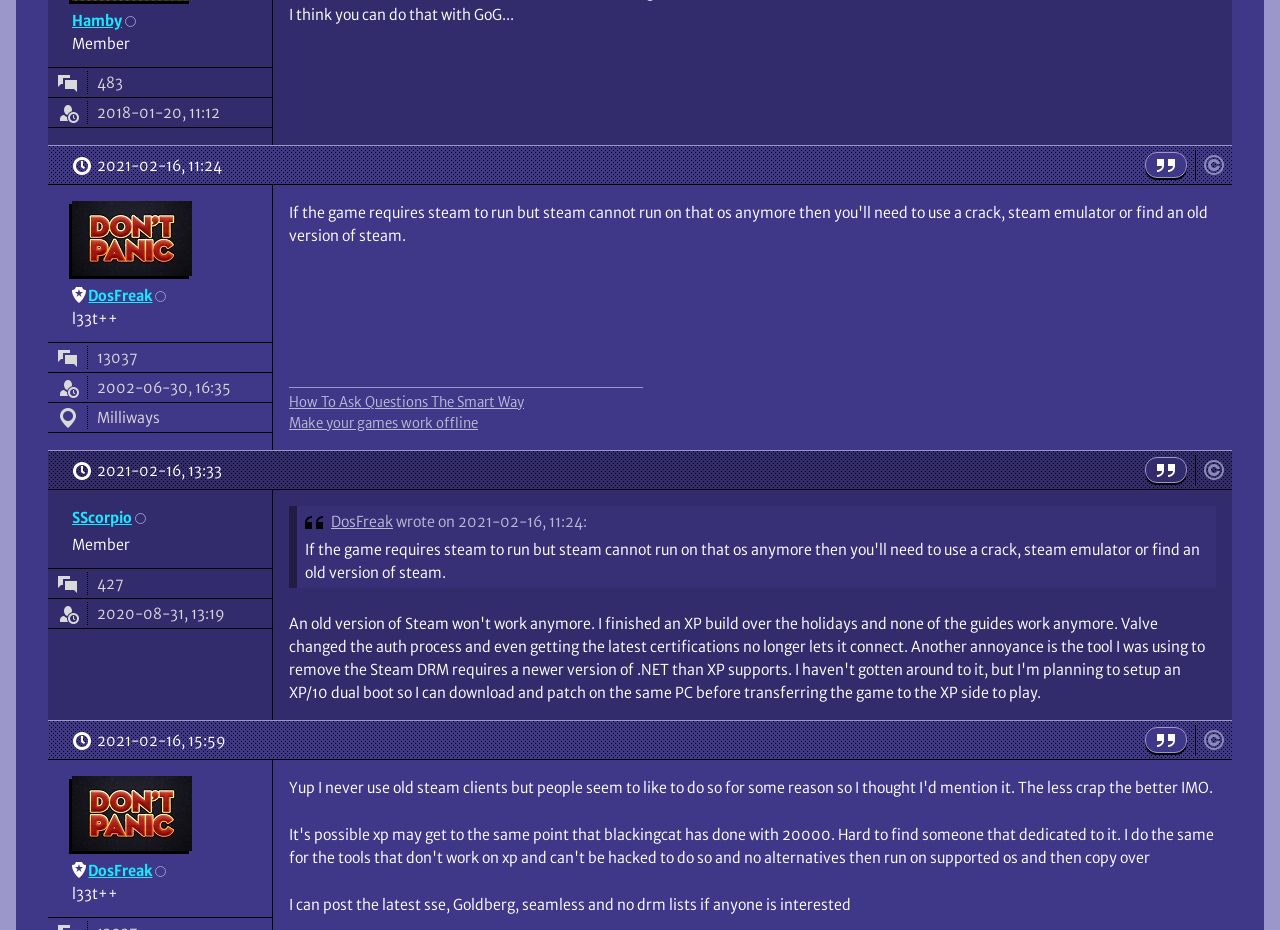Can you specify the bounding box coordinates of the area that needs to be clicked to fulfill the following instruction: "View user profile"?

[0.056, 0.308, 0.119, 0.328]